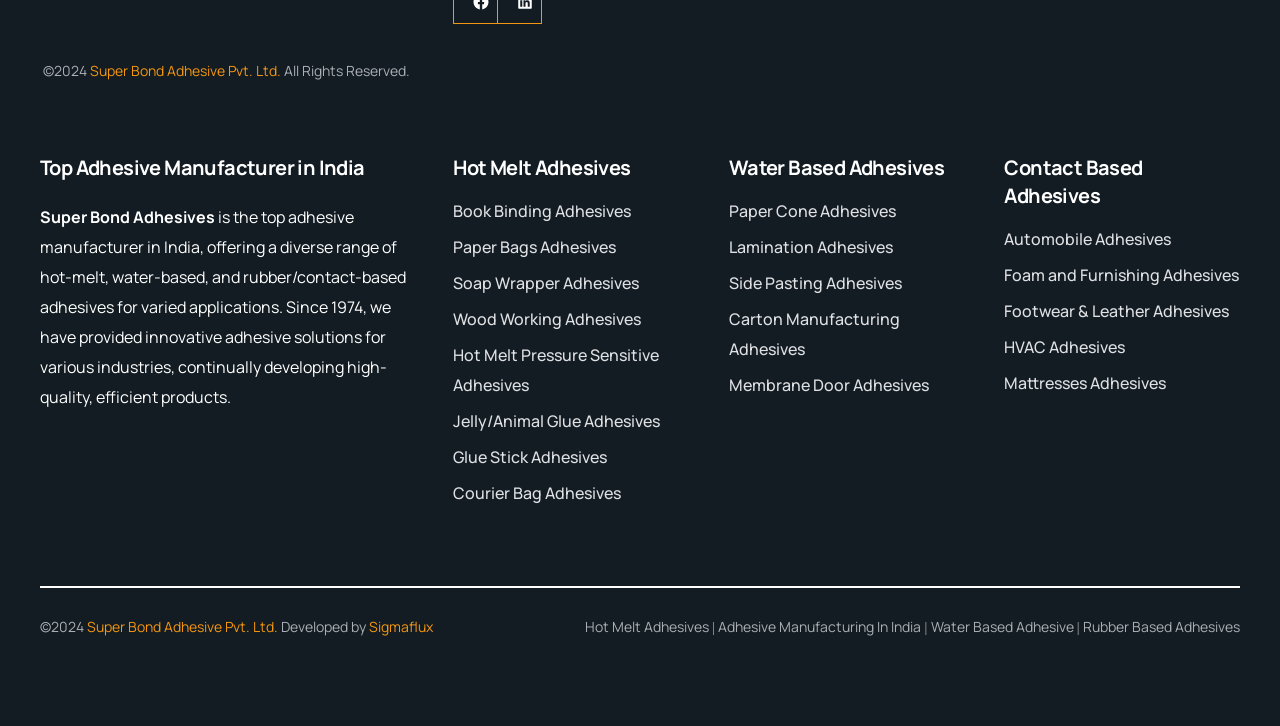Please identify the bounding box coordinates of the area that needs to be clicked to follow this instruction: "Sign up for the newsletter".

None